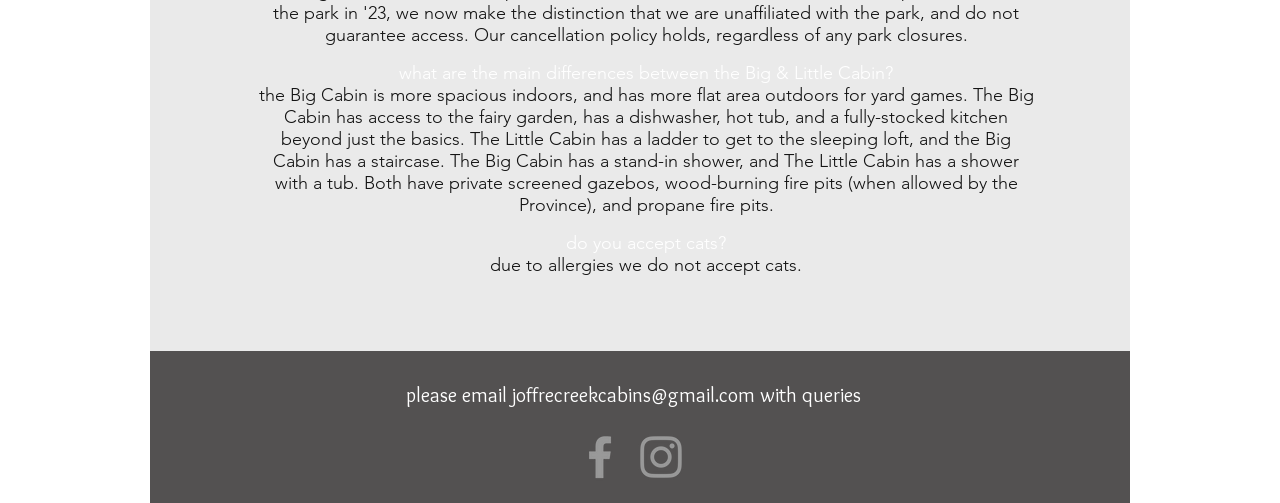What social media platforms are available for the cabins?
Please provide a detailed answer to the question.

The webpage has a social bar section that includes links to the cabins' Facebook and Instagram profiles, allowing users to connect with them on these platforms.